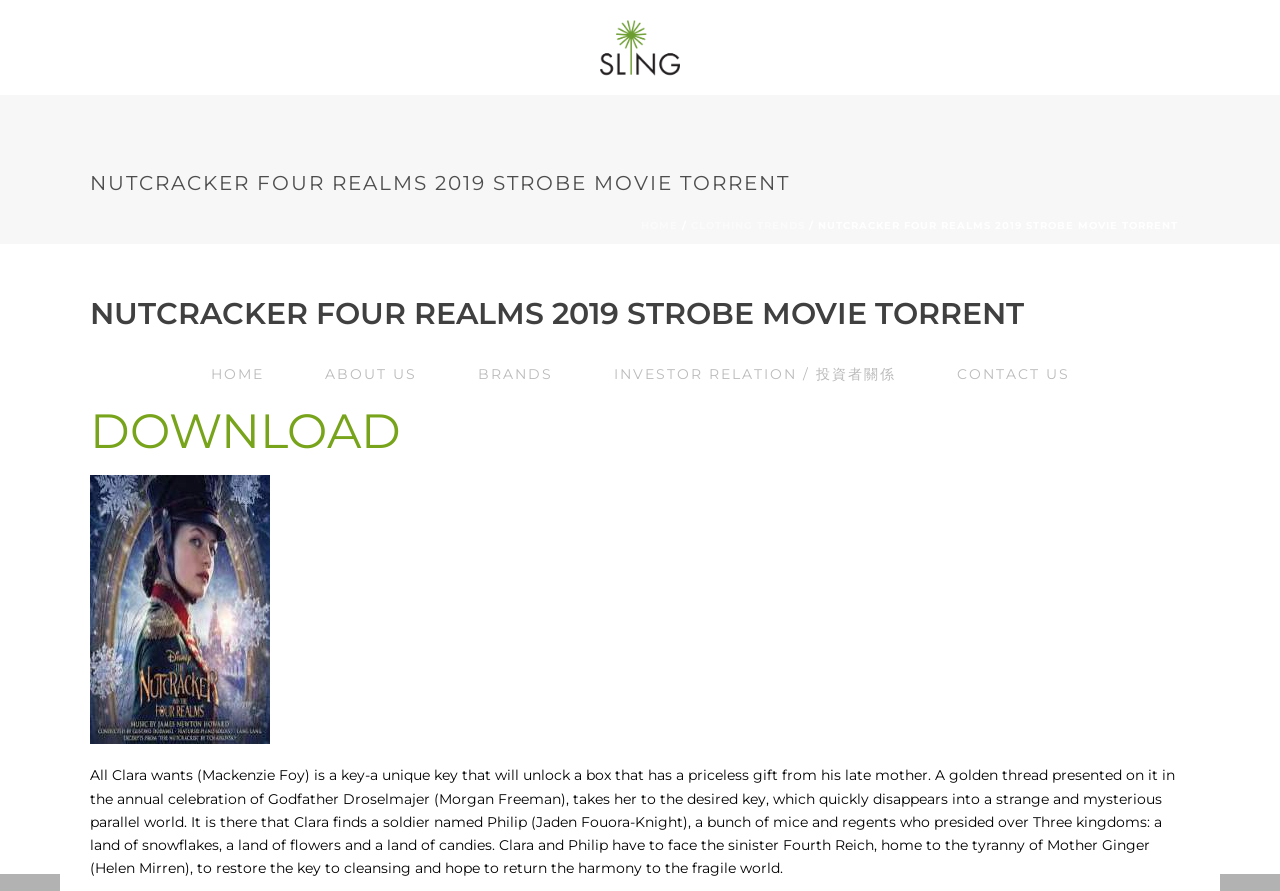Determine the bounding box coordinates of the clickable element necessary to fulfill the instruction: "Click the CONTACT US link". Provide the coordinates as four float numbers within the 0 to 1 range, i.e., [left, top, right, bottom].

[0.724, 0.0, 0.859, 0.057]